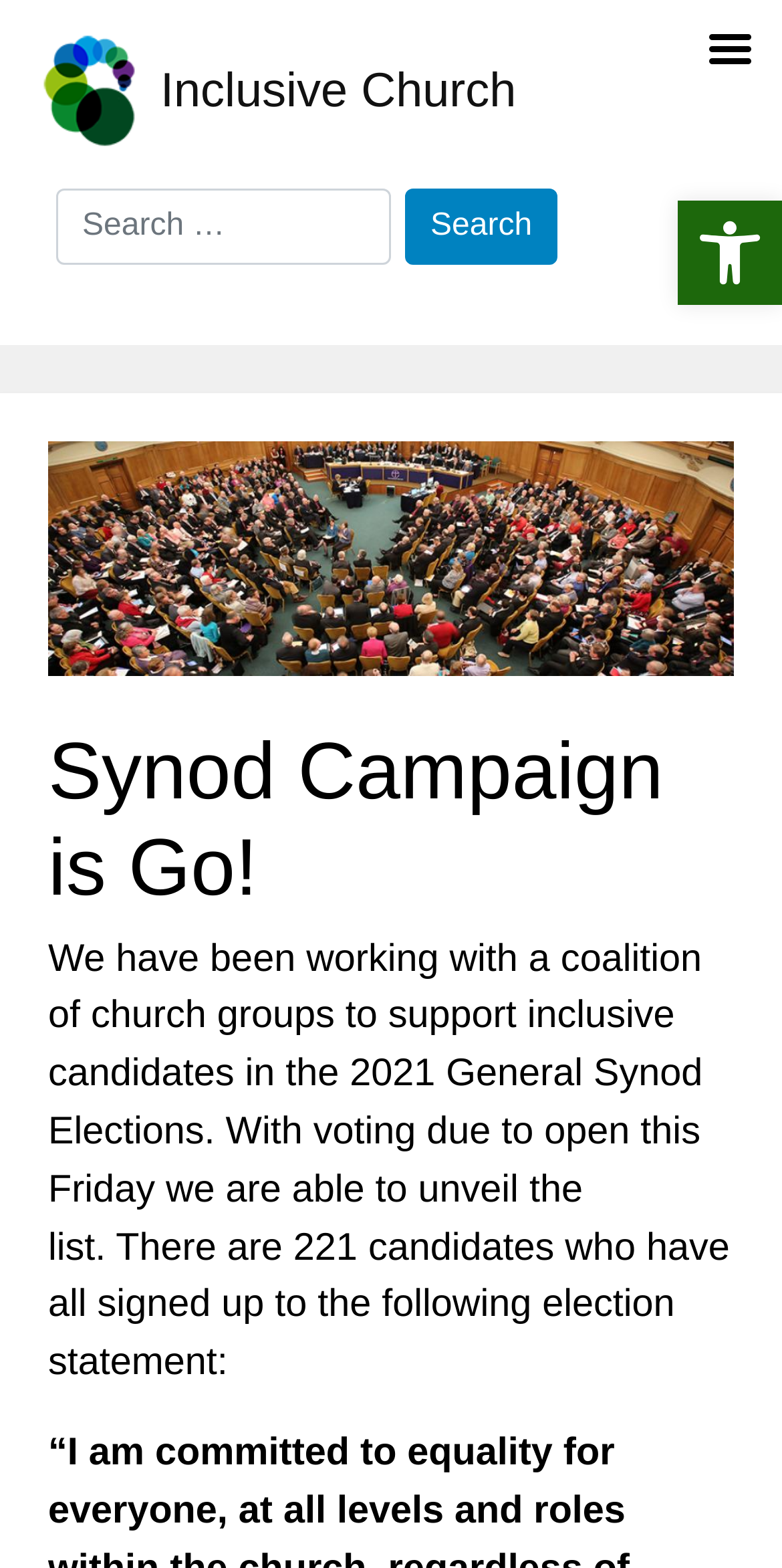What is the purpose of the Synod Campaign?
Using the image, elaborate on the answer with as much detail as possible.

I inferred this answer by reading the text in the webpage, which mentions 'We have been working with a coalition of church groups to support inclusive candidates in the 2021 General Synod Elections.' This suggests that the purpose of the Synod Campaign is to support inclusive candidates.